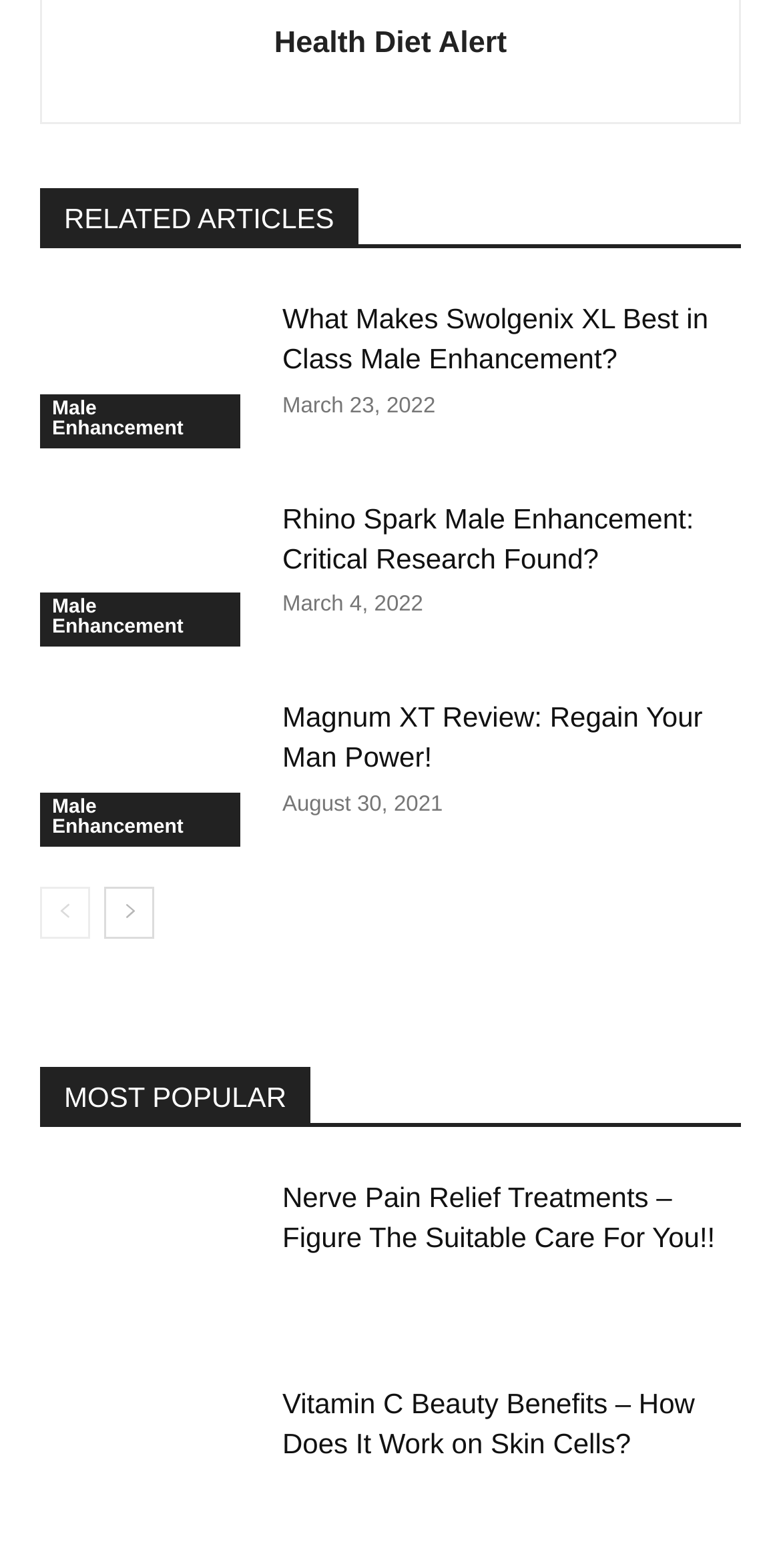Determine the bounding box coordinates for the clickable element to execute this instruction: "Check the authors". Provide the coordinates as four float numbers between 0 and 1, i.e., [left, top, right, bottom].

None